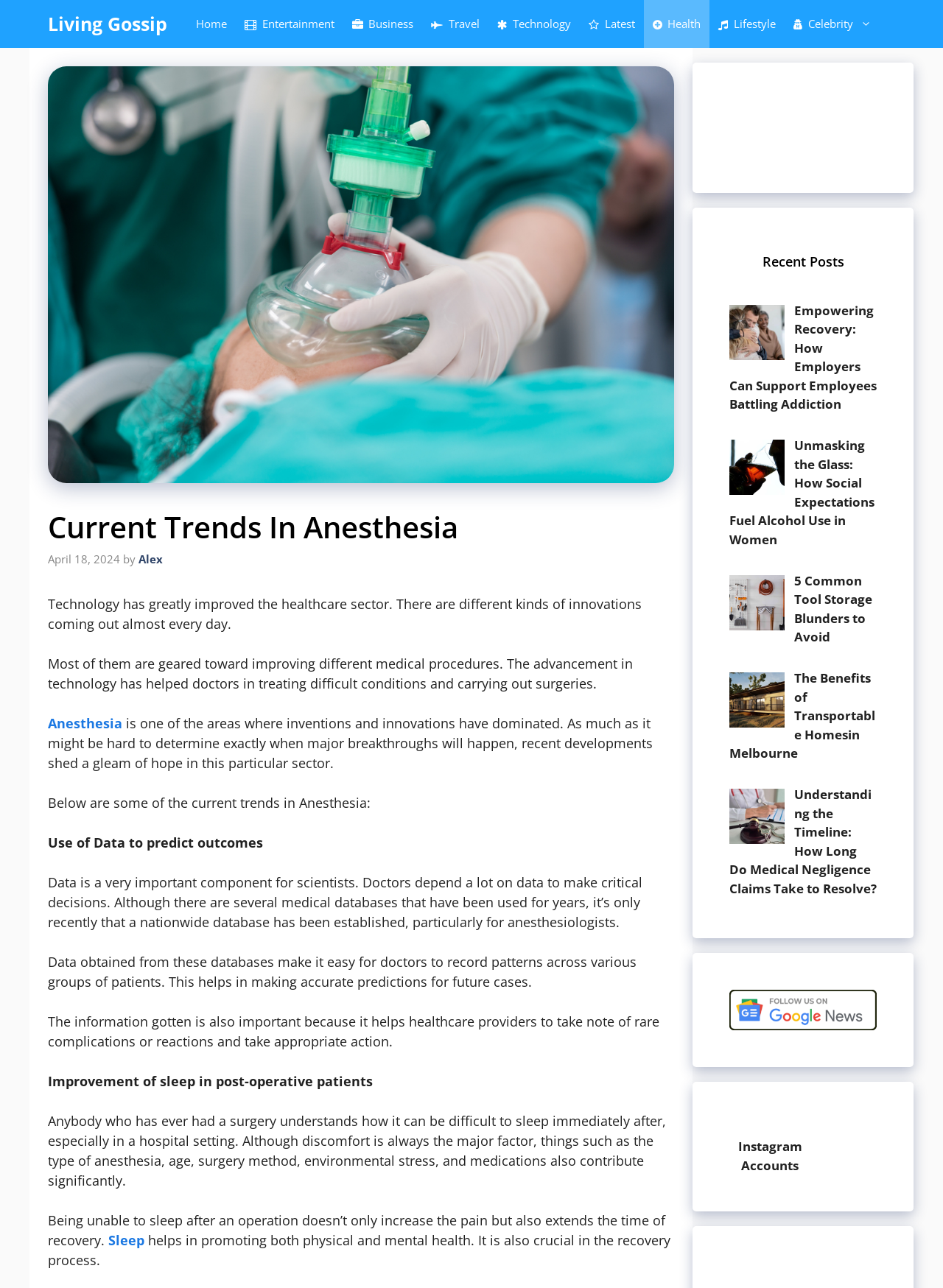Please mark the bounding box coordinates of the area that should be clicked to carry out the instruction: "Follow the 'Living Gossip' link".

[0.051, 0.0, 0.177, 0.037]